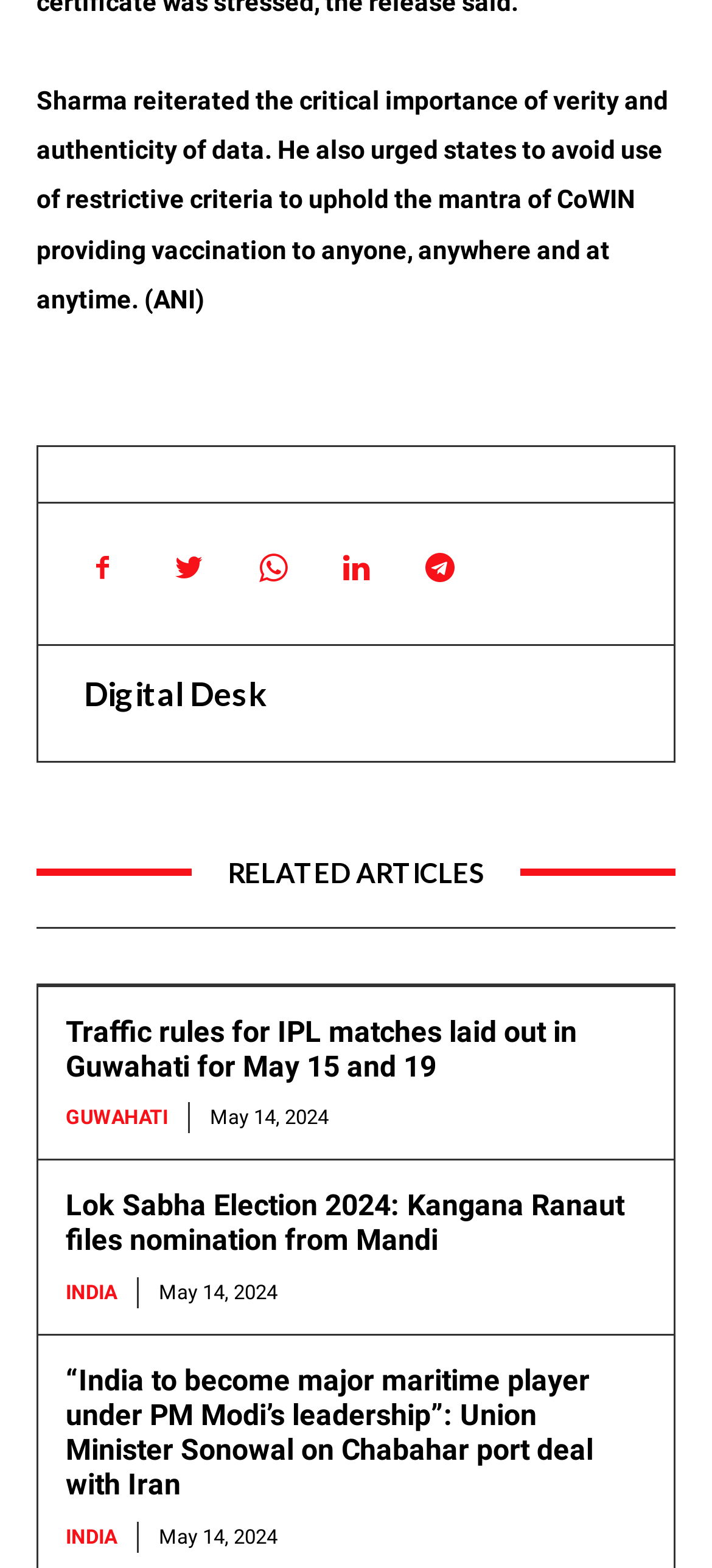How many related articles are there?
Can you offer a detailed and complete answer to this question?

I counted the number of headings with links under the 'RELATED ARTICLES' section, and there are three of them.